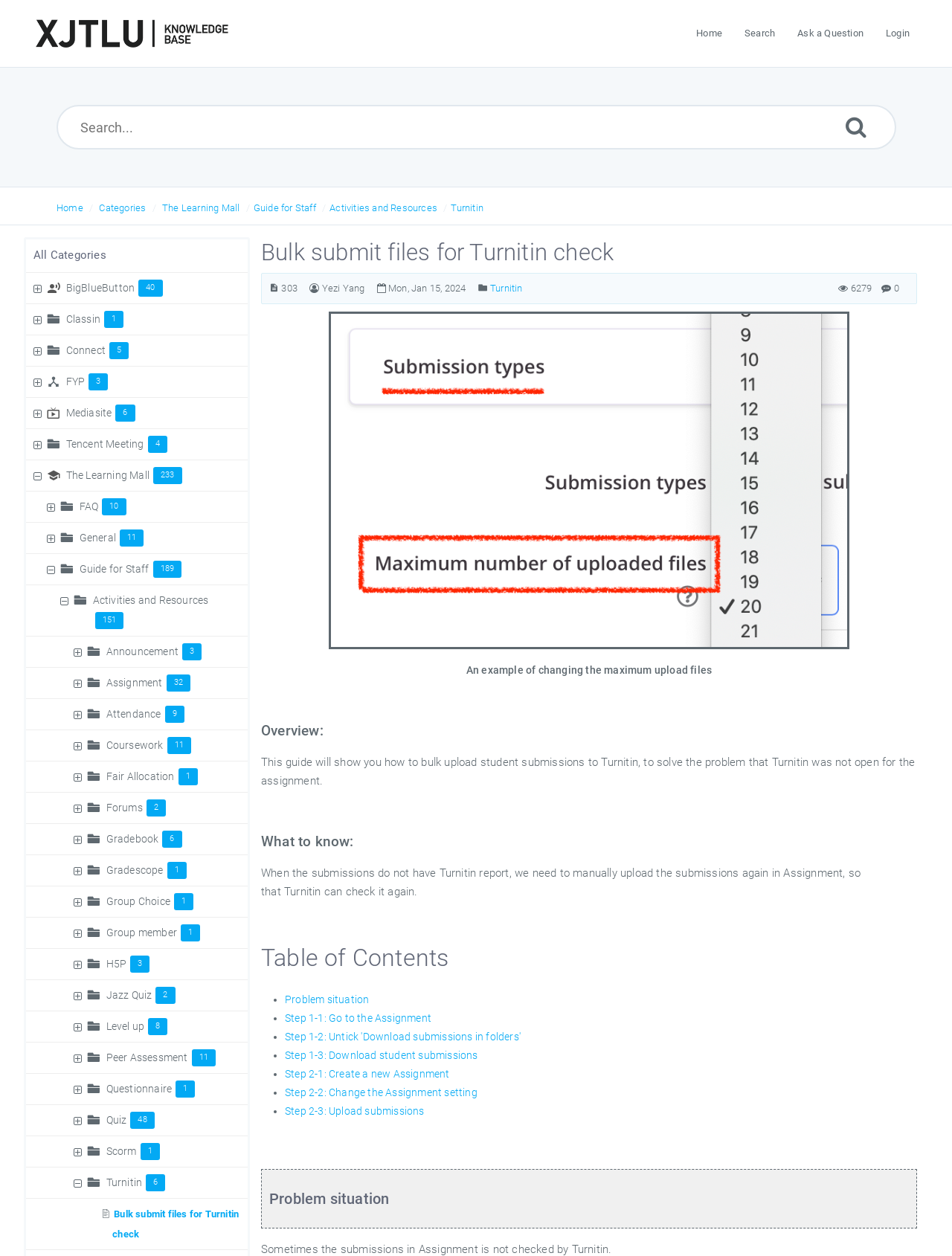Find the bounding box coordinates for the HTML element specified by: "All Categories".

[0.035, 0.198, 0.112, 0.208]